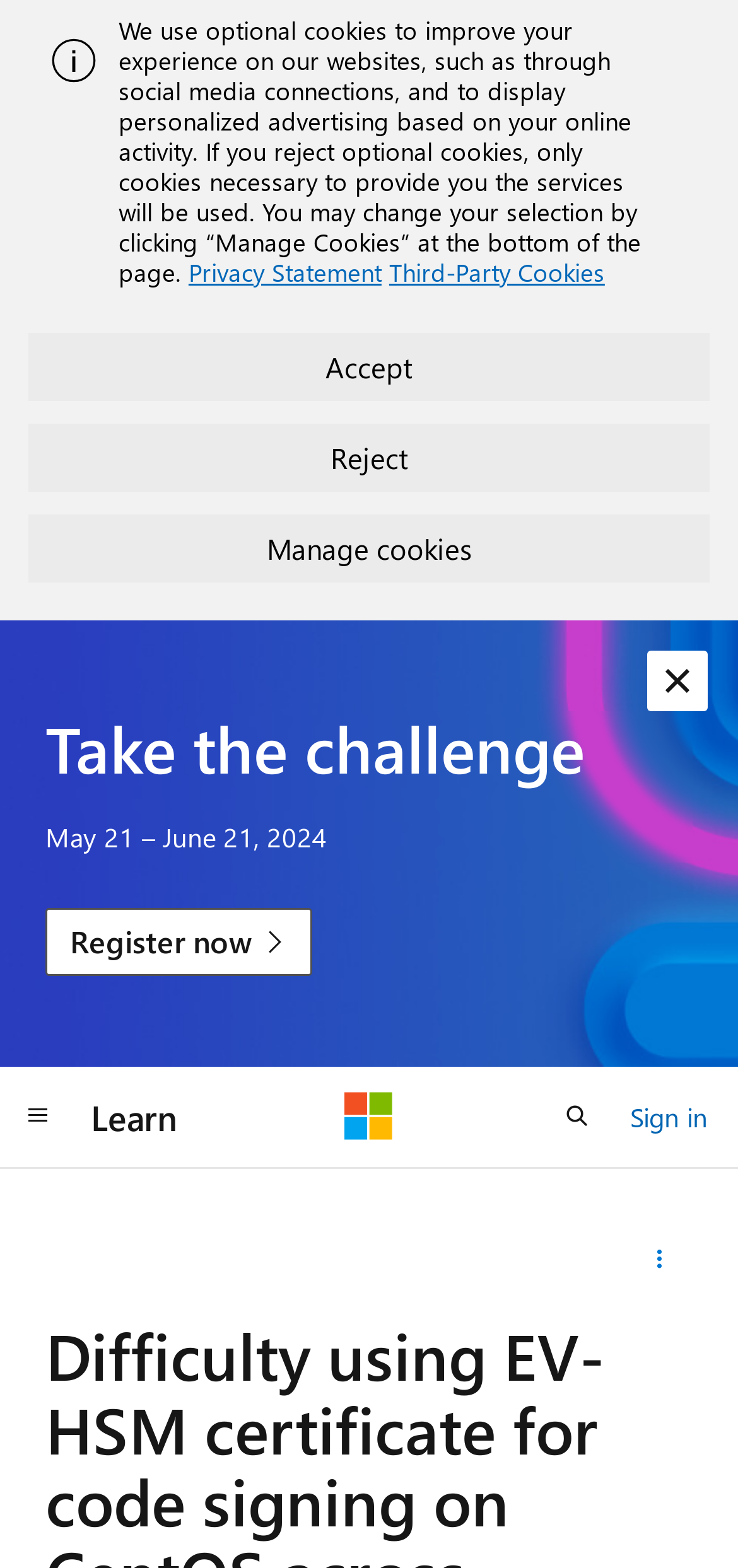Can you show the bounding box coordinates of the region to click on to complete the task described in the instruction: "Explore canlı bahis"?

None